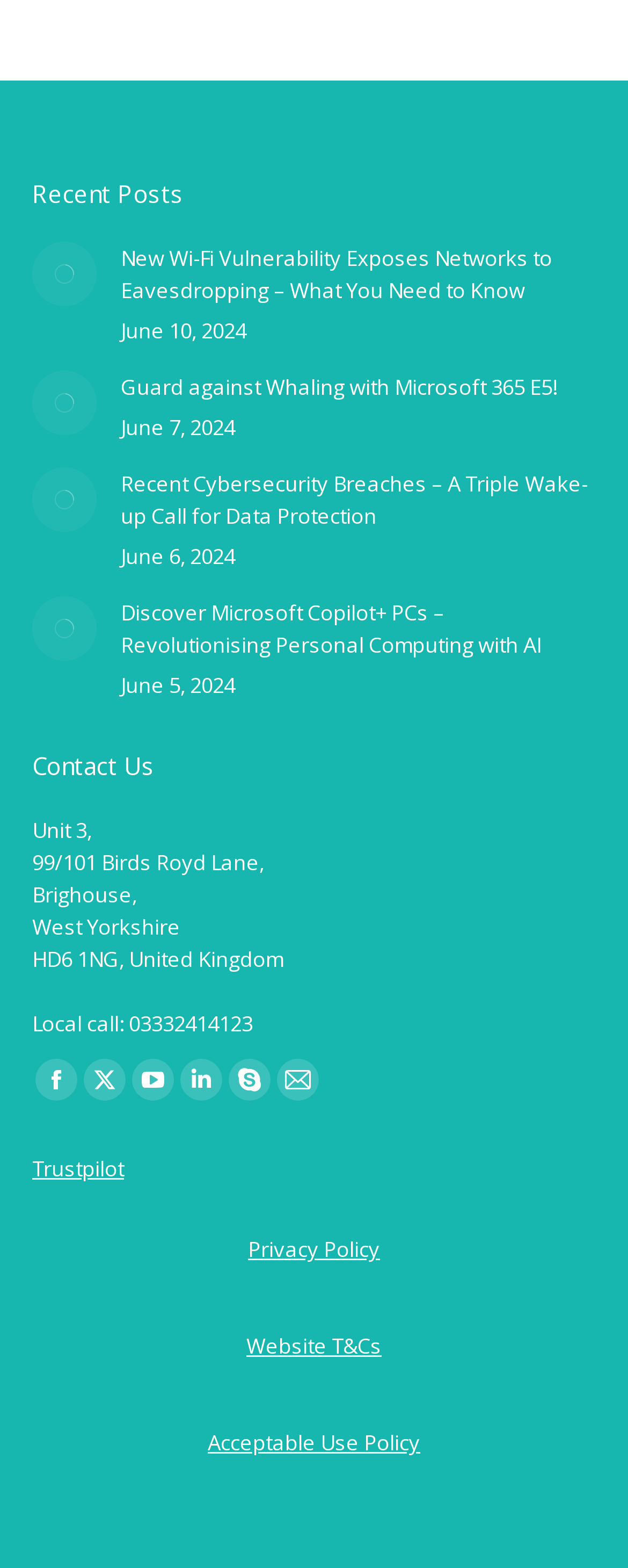Find the bounding box coordinates corresponding to the UI element with the description: "aria-label="Post image"". The coordinates should be formatted as [left, top, right, bottom], with values as floats between 0 and 1.

[0.051, 0.298, 0.154, 0.34]